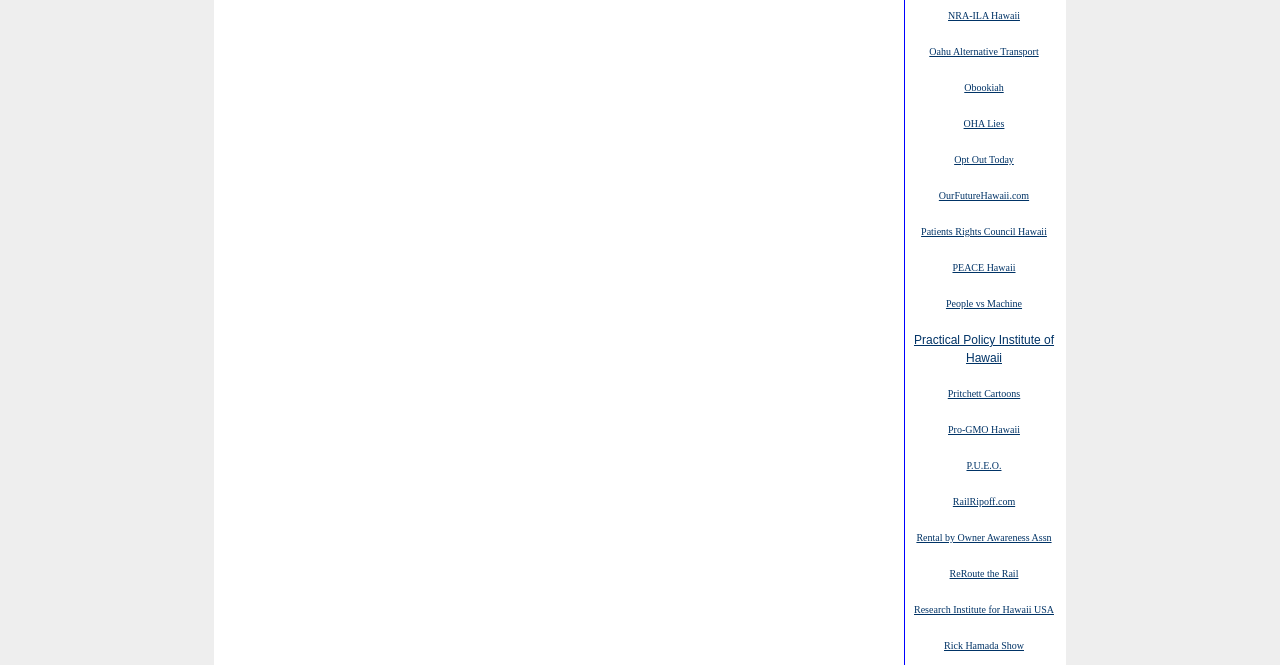Please reply with a single word or brief phrase to the question: 
Is there a link related to transportation on this webpage?

Yes